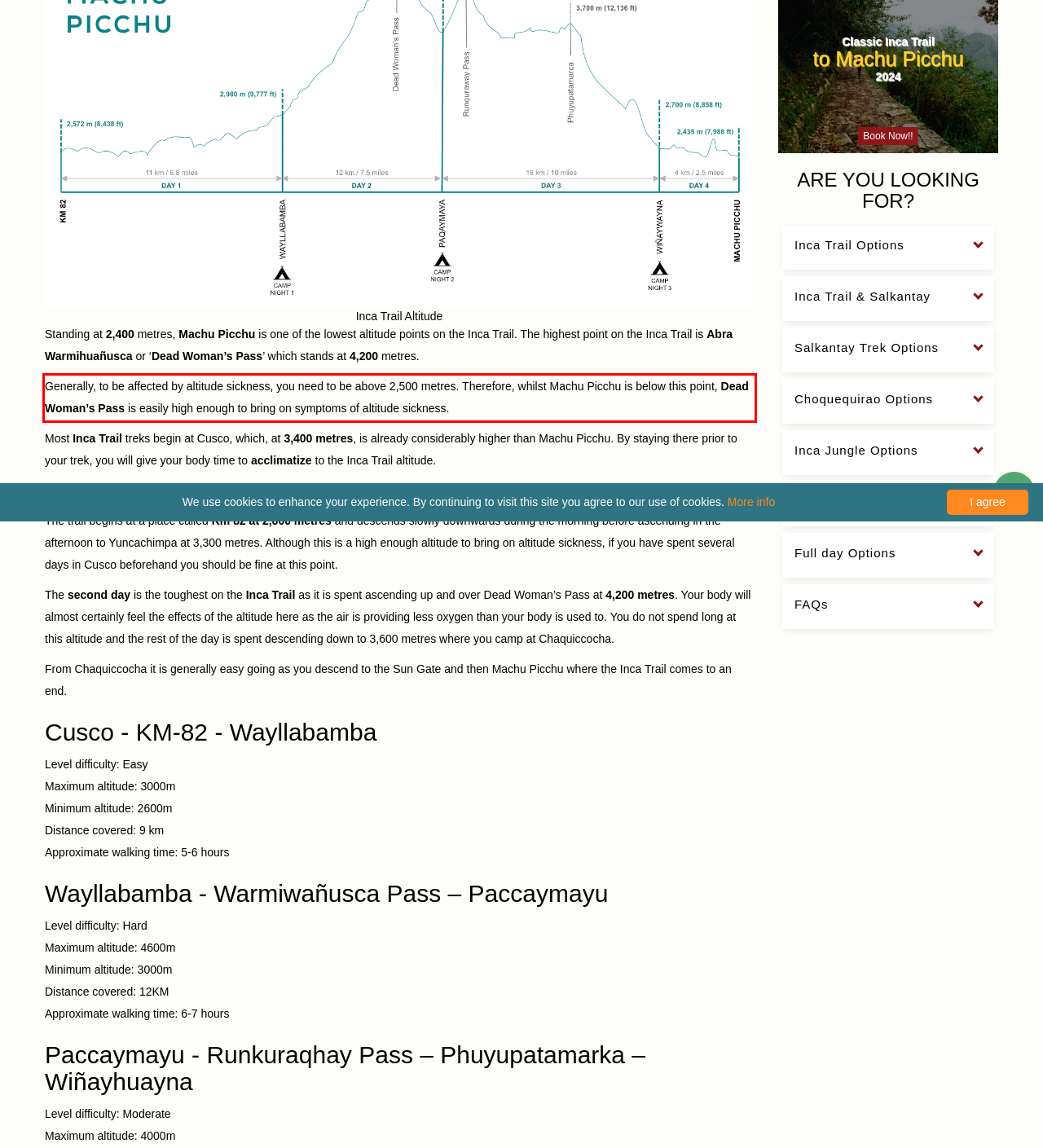You have a screenshot with a red rectangle around a UI element. Recognize and extract the text within this red bounding box using OCR.

Generally, to be affected by altitude sickness, you need to be above 2,500 metres. Therefore, whilst Machu Picchu is below this point, Dead Woman’s Pass is easily high enough to bring on symptoms of altitude sickness.